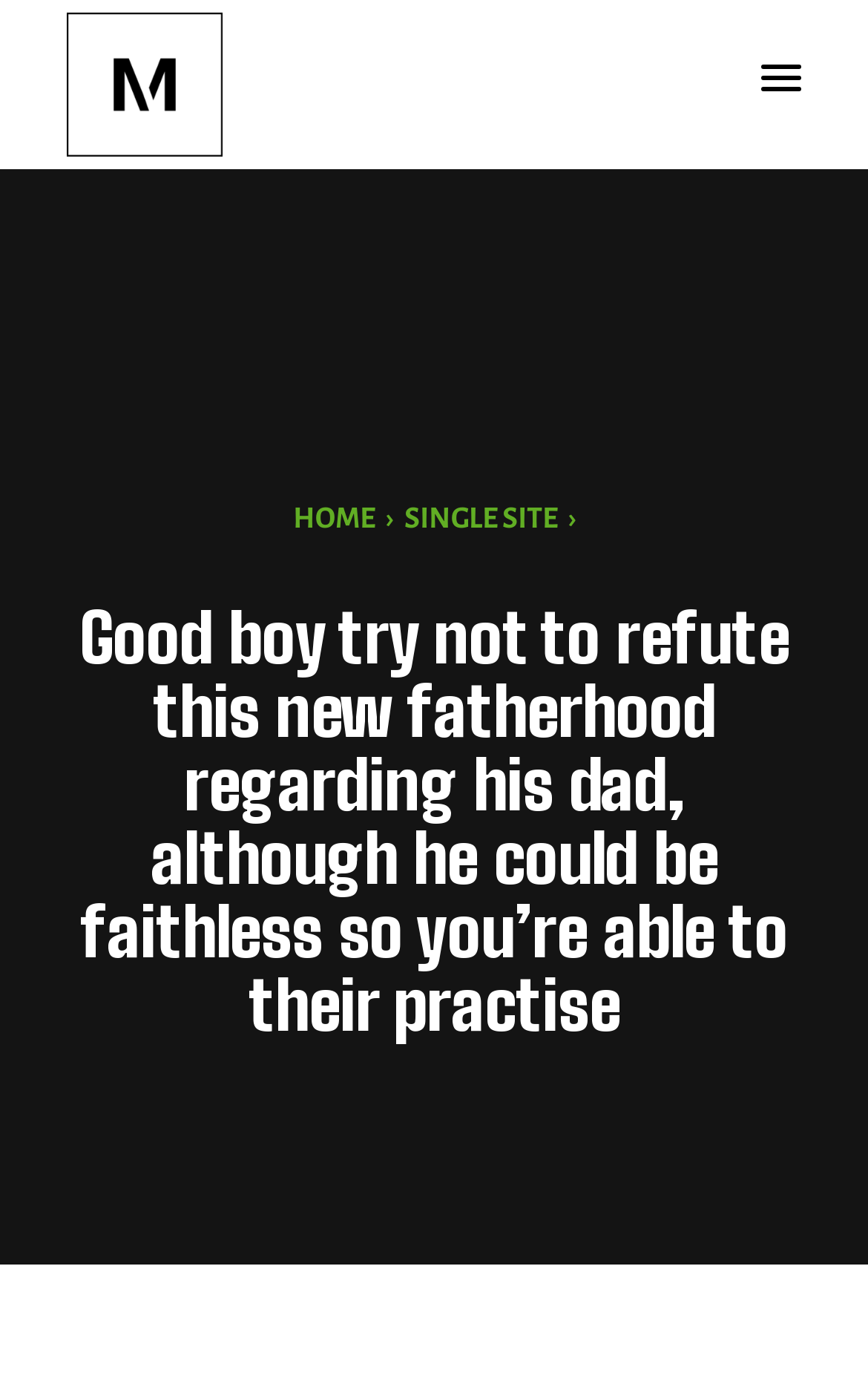Carefully examine the image and provide an in-depth answer to the question: What is the content of the main heading?

The main heading of the webpage is a long sentence that starts with 'Good boy try not to refute this new fatherhood regarding his dad...' and it is located below the navigation links.